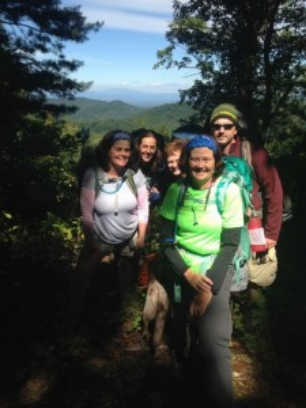Answer the question using only a single word or phrase: 
Is the sky clear in the image?

Yes